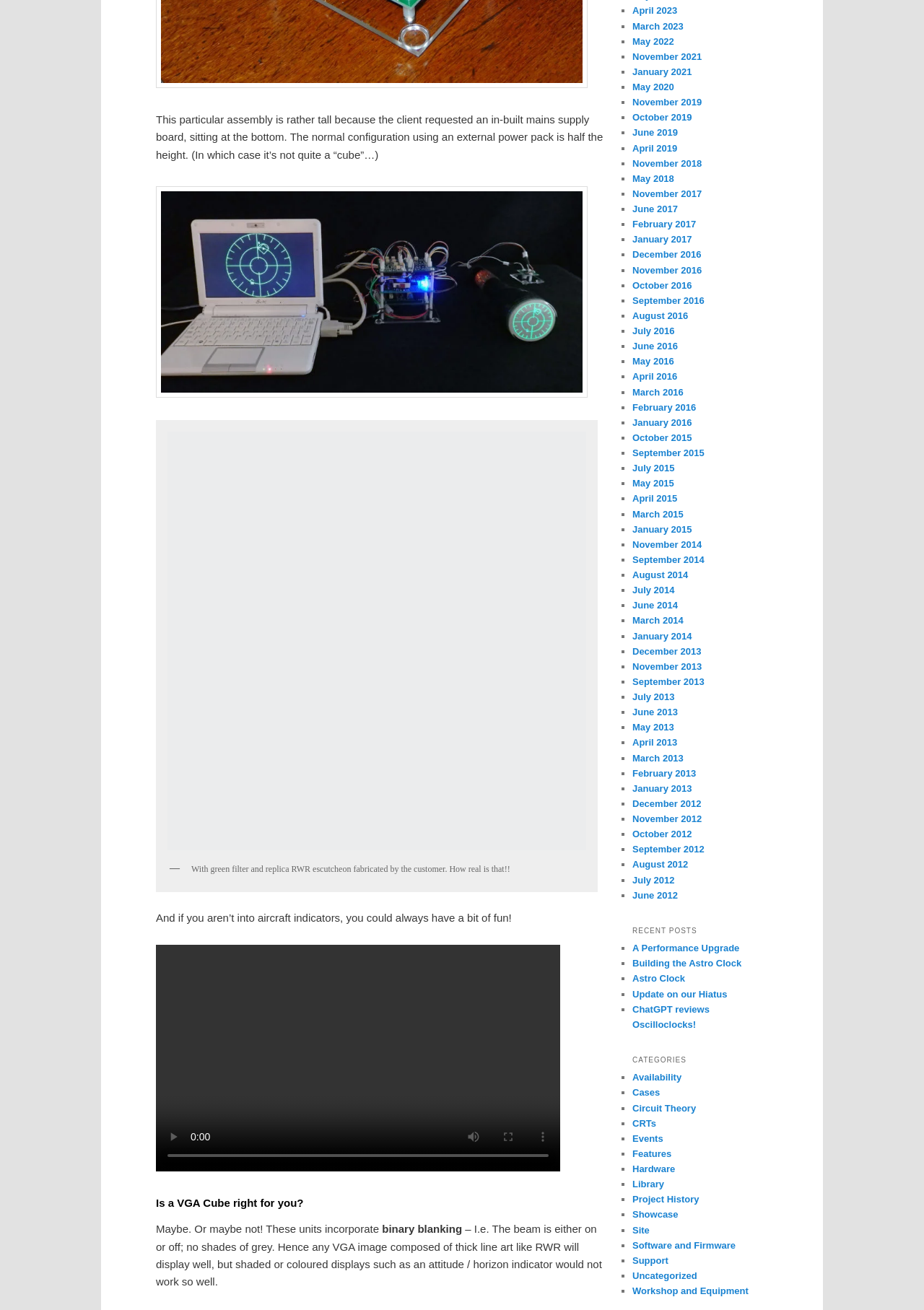Identify the bounding box coordinates of the element that should be clicked to fulfill this task: "view April 2023 link". The coordinates should be provided as four float numbers between 0 and 1, i.e., [left, top, right, bottom].

[0.684, 0.004, 0.733, 0.012]